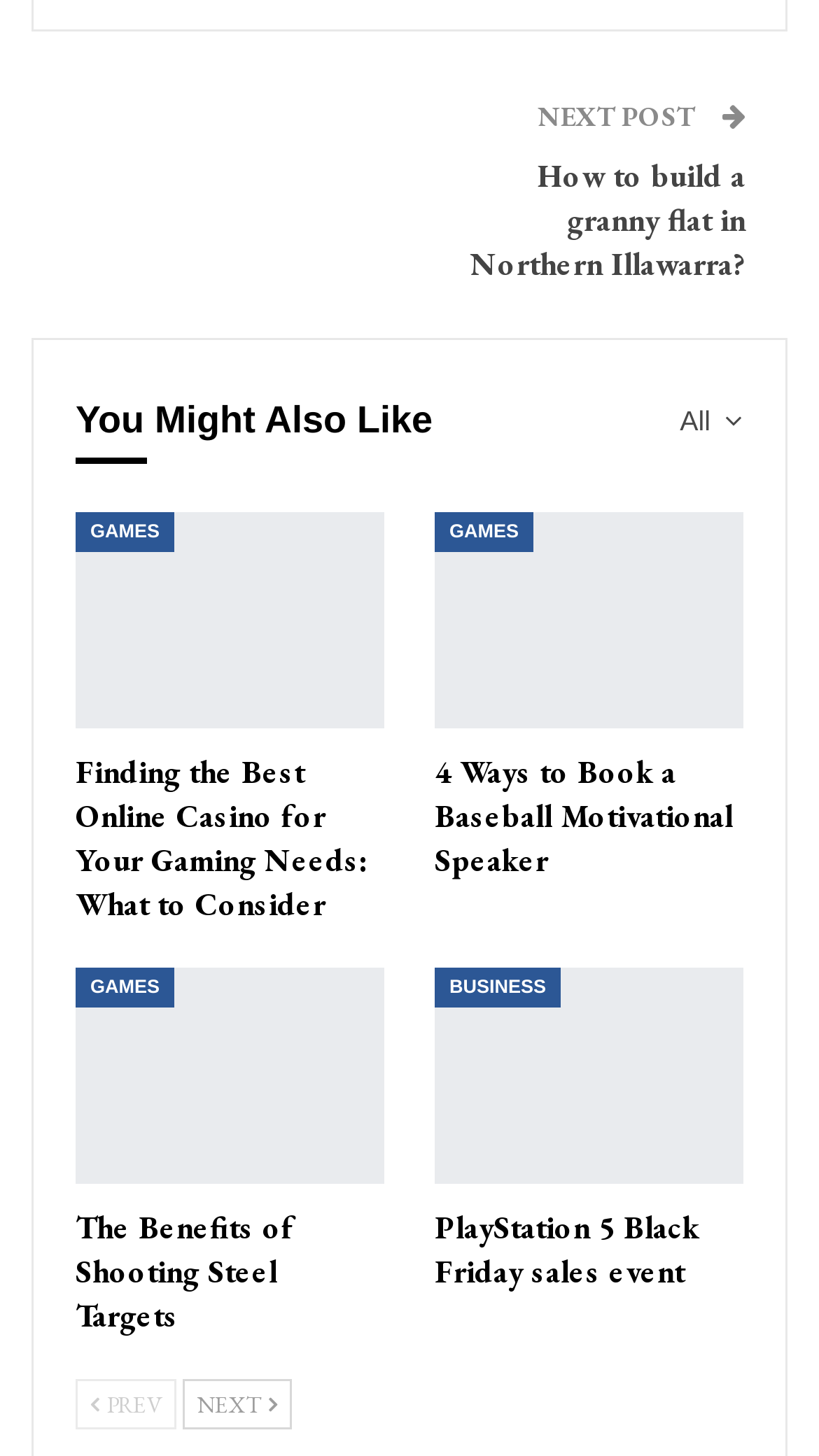Based on the element description: "You might also like", identify the UI element and provide its bounding box coordinates. Use four float numbers between 0 and 1, [left, top, right, bottom].

[0.092, 0.274, 0.528, 0.304]